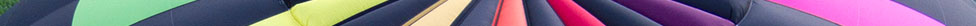What is the purpose of colorful patterns on hot air balloons?
Please give a detailed and elaborate answer to the question based on the image.

The caption explains that colorful patterns on hot air balloons not only capture attention but also signify different ballooning teams or individuals, which suggests that the purpose of these patterns is to identify and distinguish between teams.